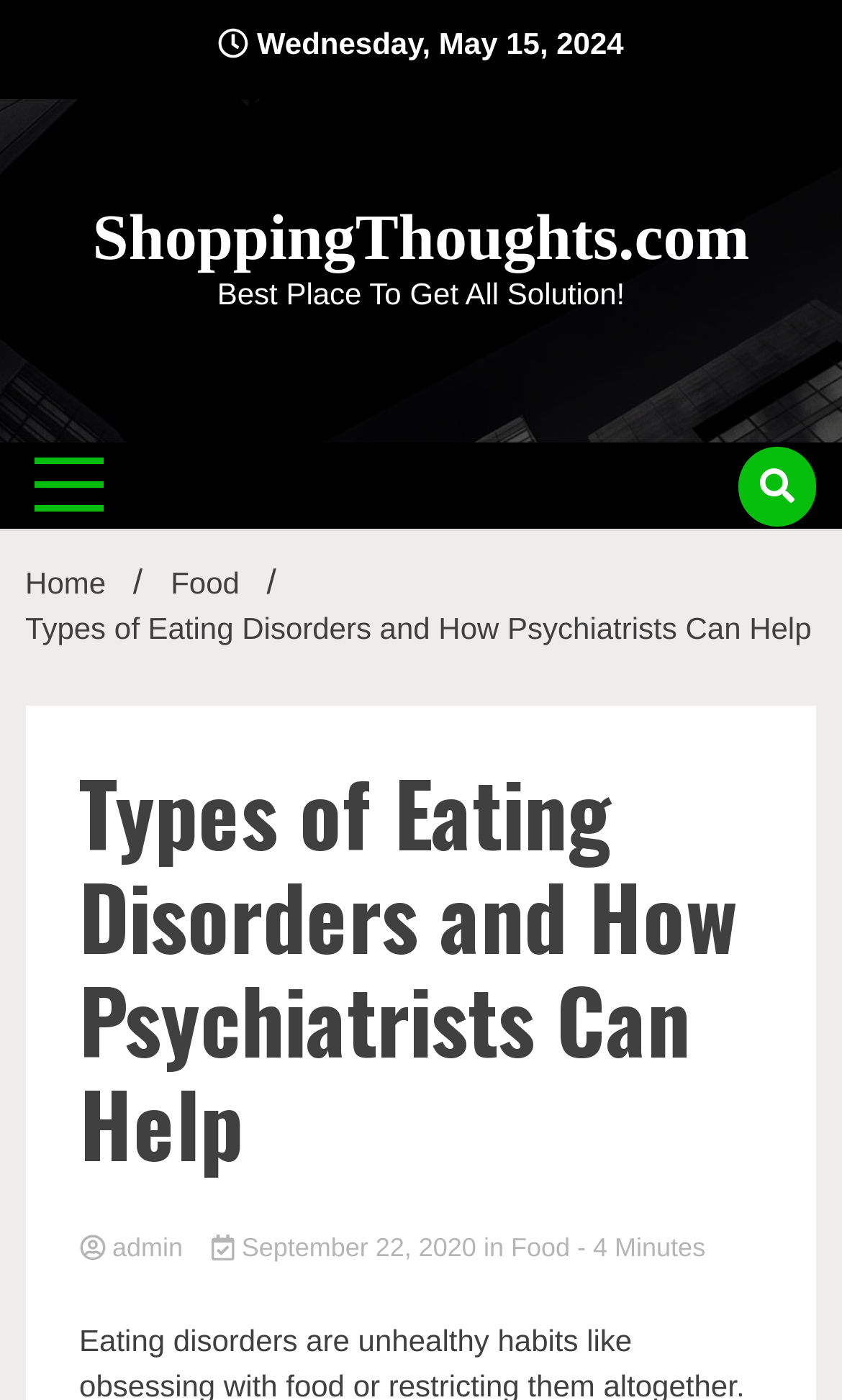Determine the bounding box coordinates of the UI element described below. Use the format (top-left x, top-left y, bottom-right x, bottom-right y) with floating point numbers between 0 and 1: September 22, 2020

[0.251, 0.88, 0.574, 0.902]